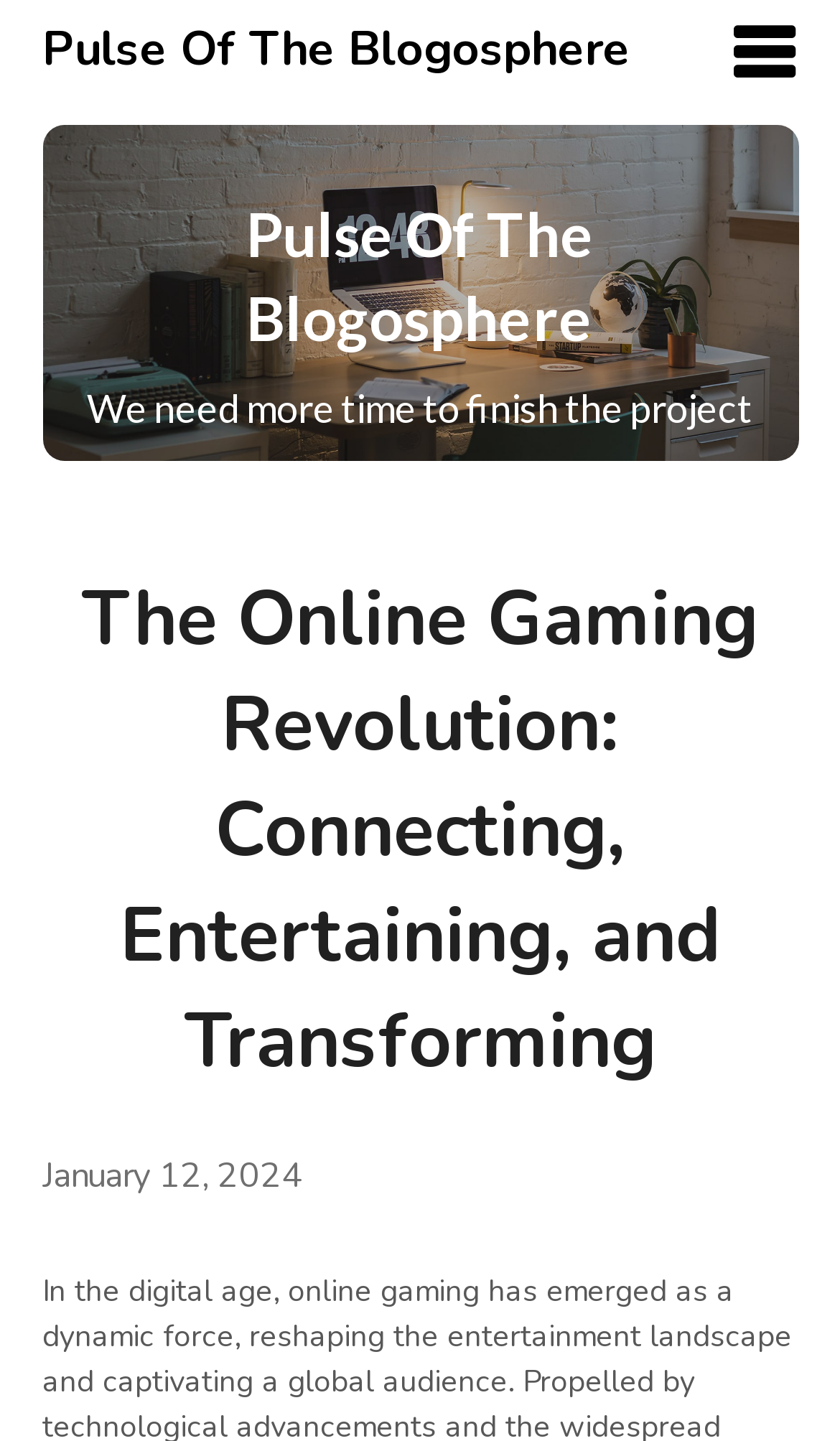Please reply to the following question using a single word or phrase: 
What is the status of the project?

Not finished